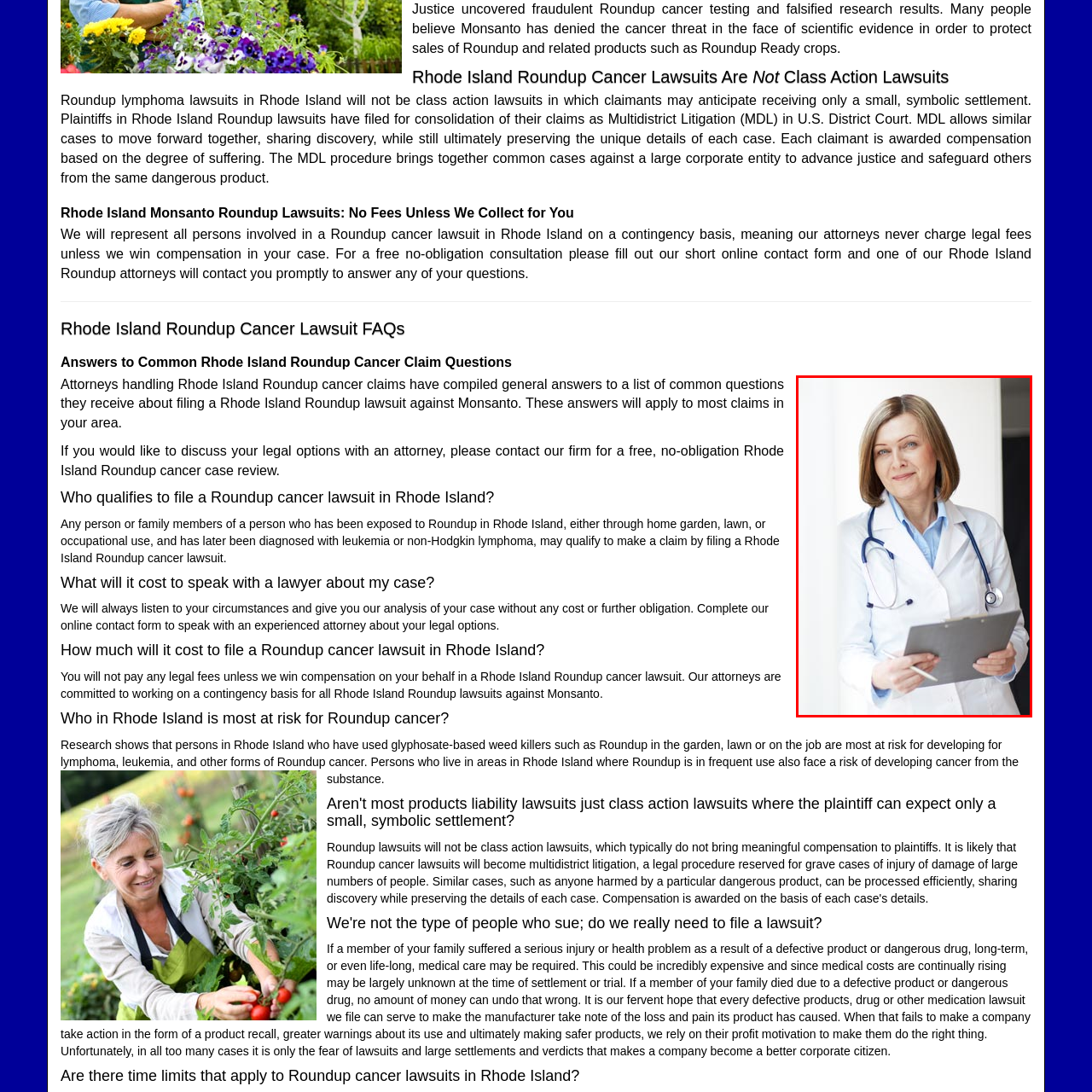Please look at the highlighted area within the red border and provide the answer to this question using just one word or phrase: 
What is the context of the image related to?

Rhode Island Roundup cancer lawsuits